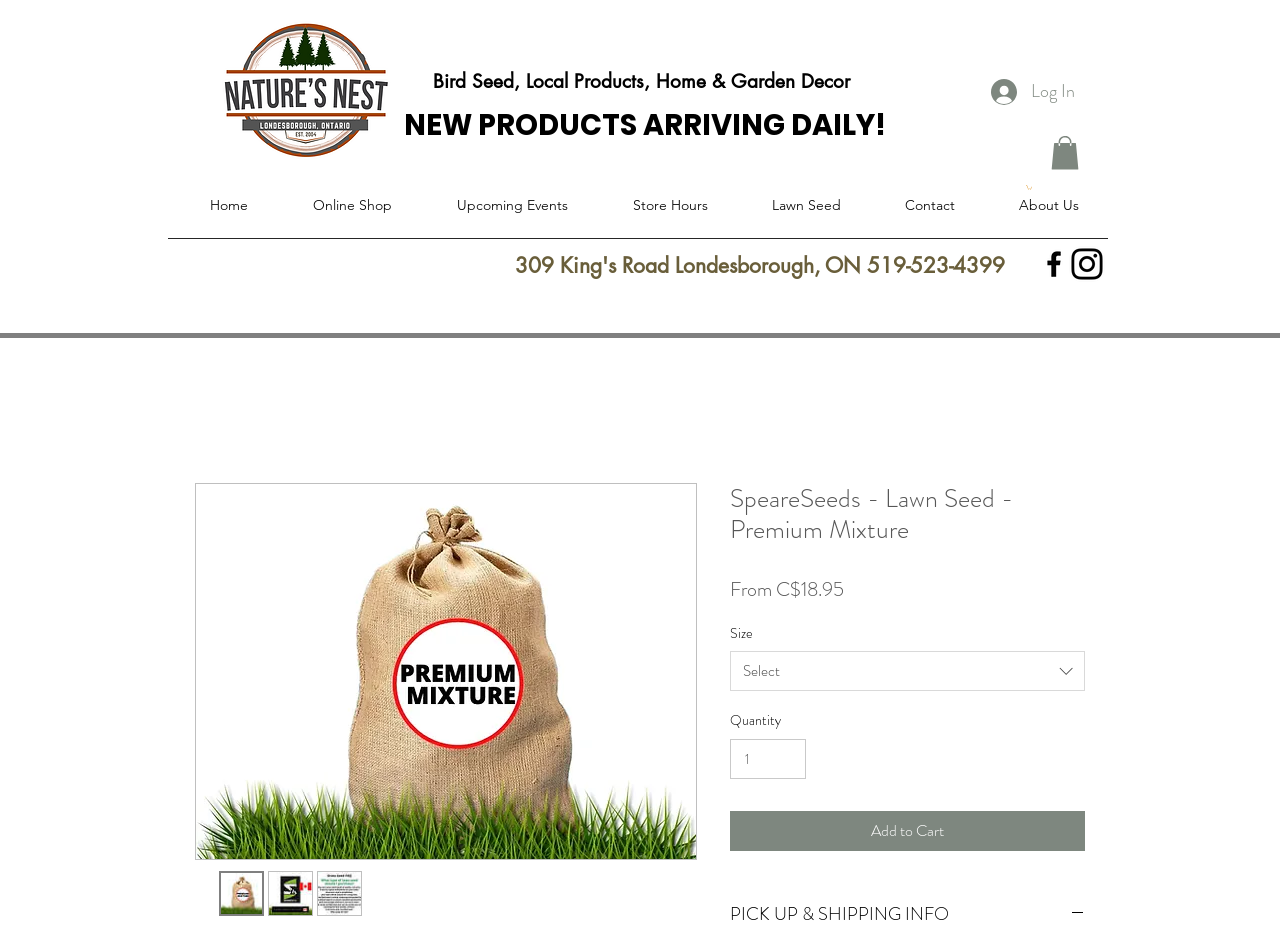Please identify the bounding box coordinates of the clickable area that will fulfill the following instruction: "Contact us by clicking the '(803) 918-5683' link". The coordinates should be in the format of four float numbers between 0 and 1, i.e., [left, top, right, bottom].

None